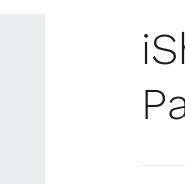What type of owners is the polishing pad intended to impress?
Answer the question in a detailed and comprehensive manner.

According to the caption, the iShine Denim Polishing Pad White aims to provide users with a professional-grade finish that impresses discerning yacht owners, indicating that the product is designed to meet the high standards of these owners.